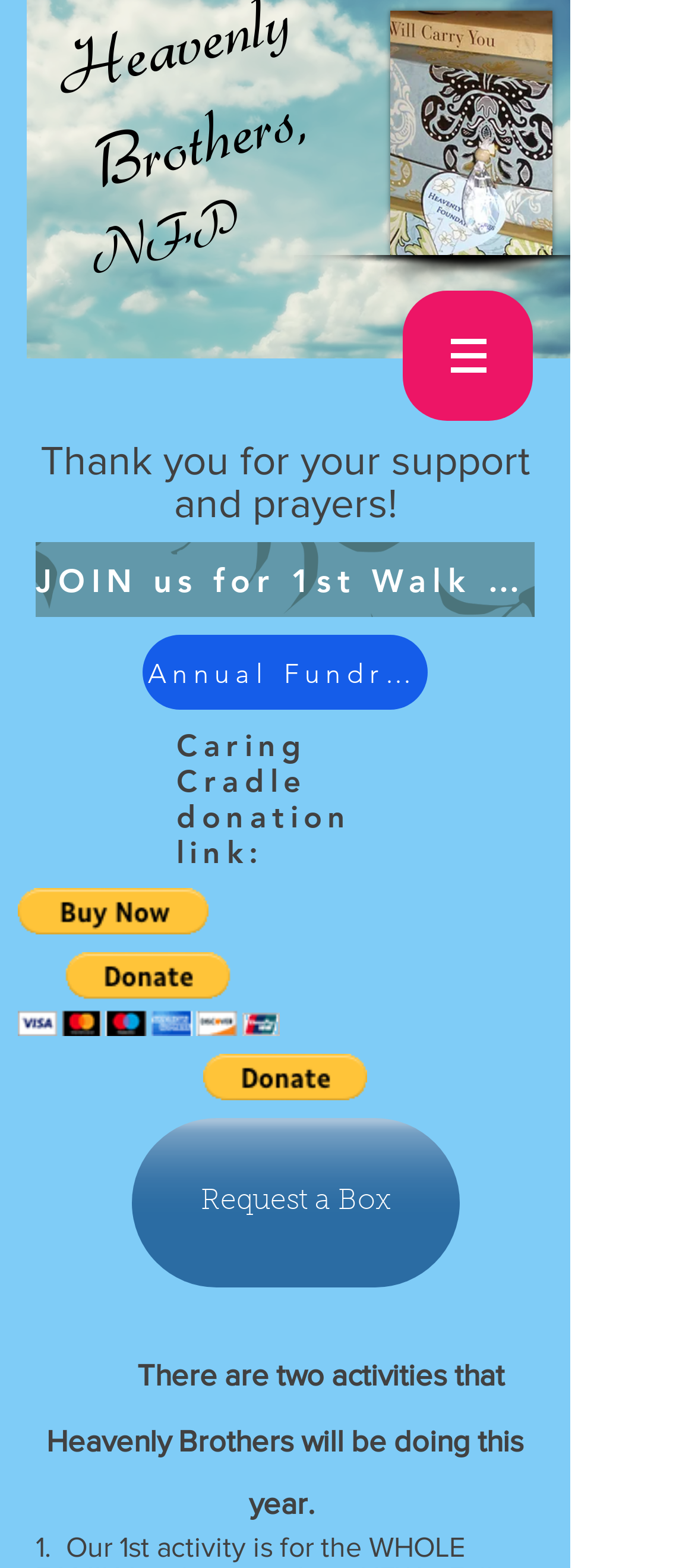Given the element description 917-723-8414, predict the bounding box coordinates for the UI element in the webpage screenshot. The format should be (top-left x, top-left y, bottom-right x, bottom-right y), and the values should be between 0 and 1.

None